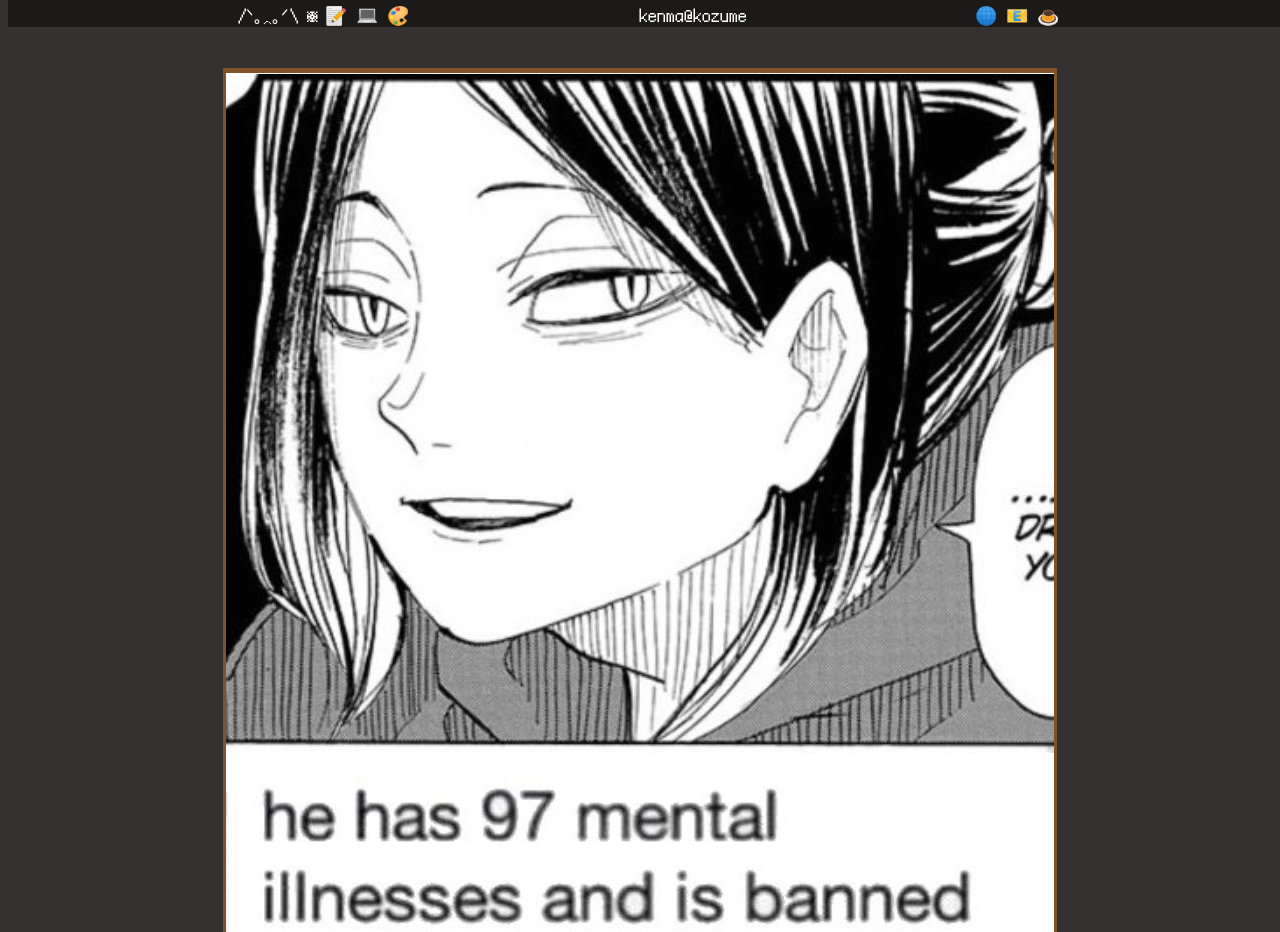Please determine the bounding box coordinates of the element's region to click in order to carry out the following instruction: "go to profile". The coordinates should be four float numbers between 0 and 1, i.e., [left, top, right, bottom].

[0.498, 0.008, 0.583, 0.029]